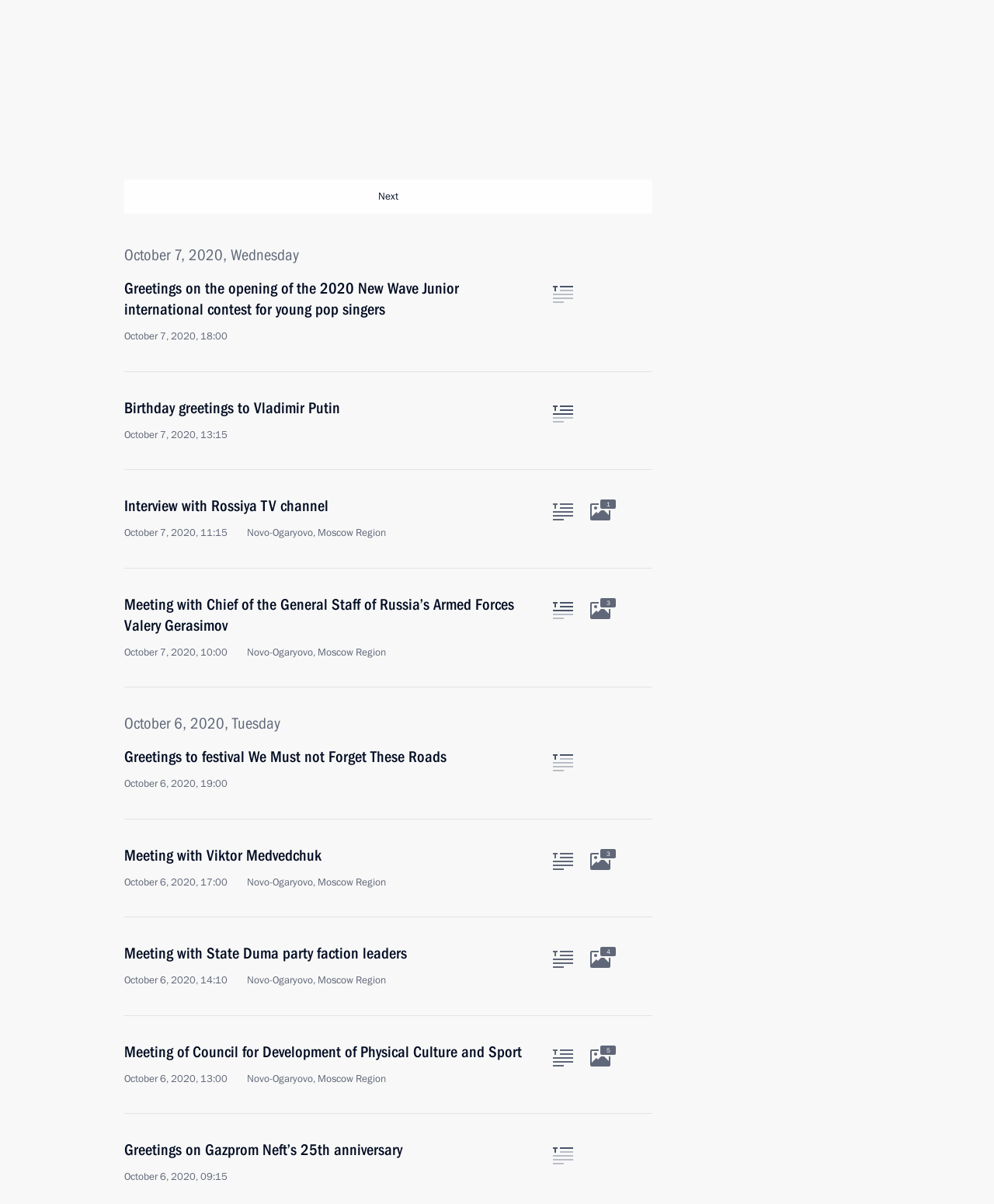Please reply with a single word or brief phrase to the question: 
What is the name of the Russian president?

Vladimir Putin